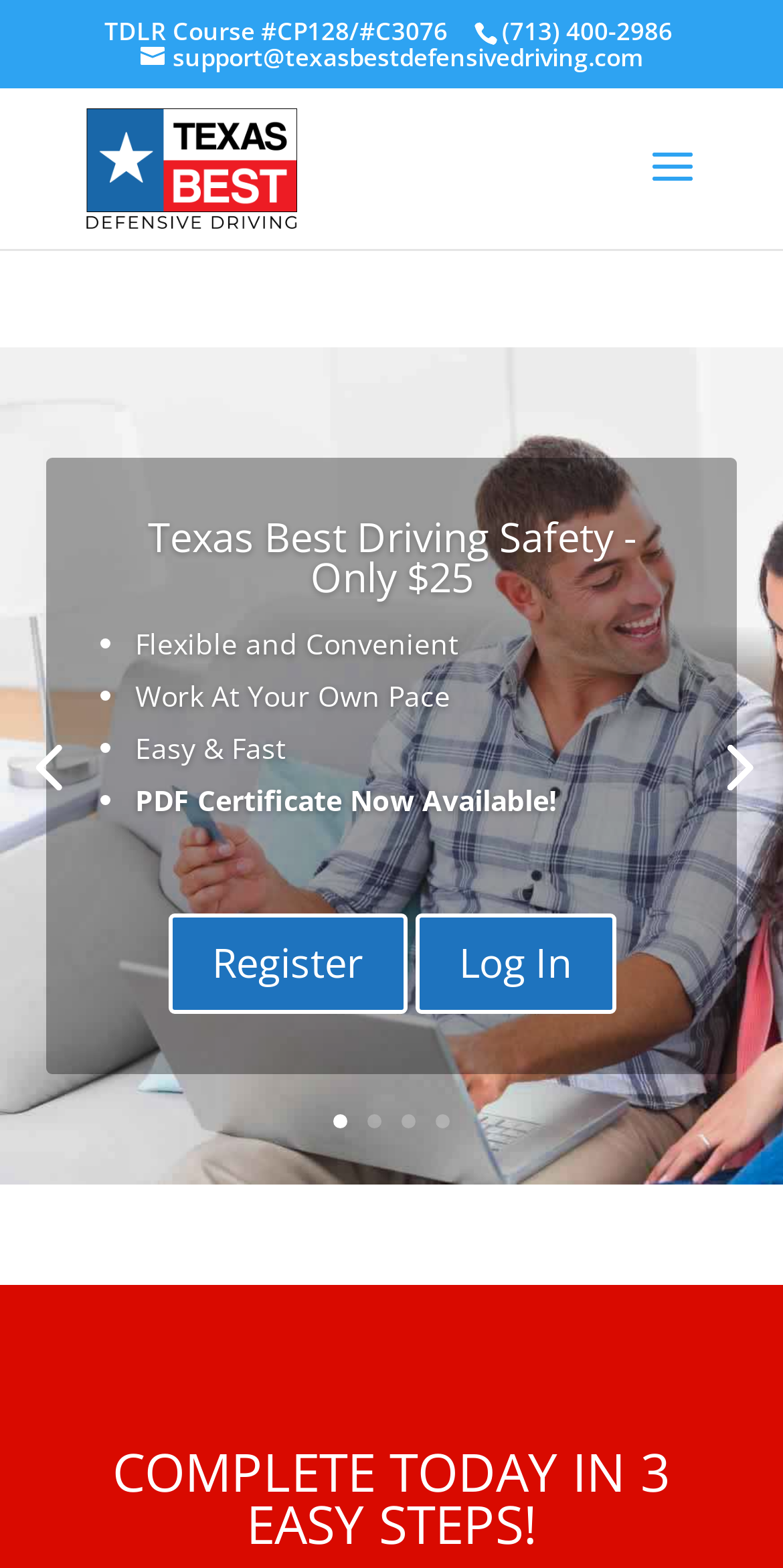Determine the bounding box coordinates of the element that should be clicked to execute the following command: "Click the Log In button".

[0.529, 0.582, 0.786, 0.646]